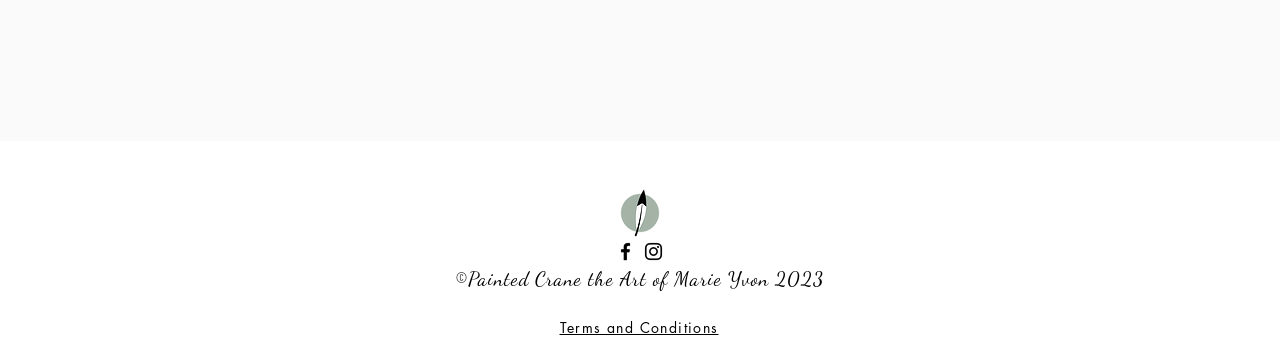What social media platforms are linked on the website?
Please respond to the question thoroughly and include all relevant details.

The social media platforms linked on the website are Facebook and Instagram, which are represented by image elements with bounding box coordinates [0.48, 0.688, 0.498, 0.754] and [0.502, 0.688, 0.52, 0.754] respectively, and are part of the 'Social Bar' list element.